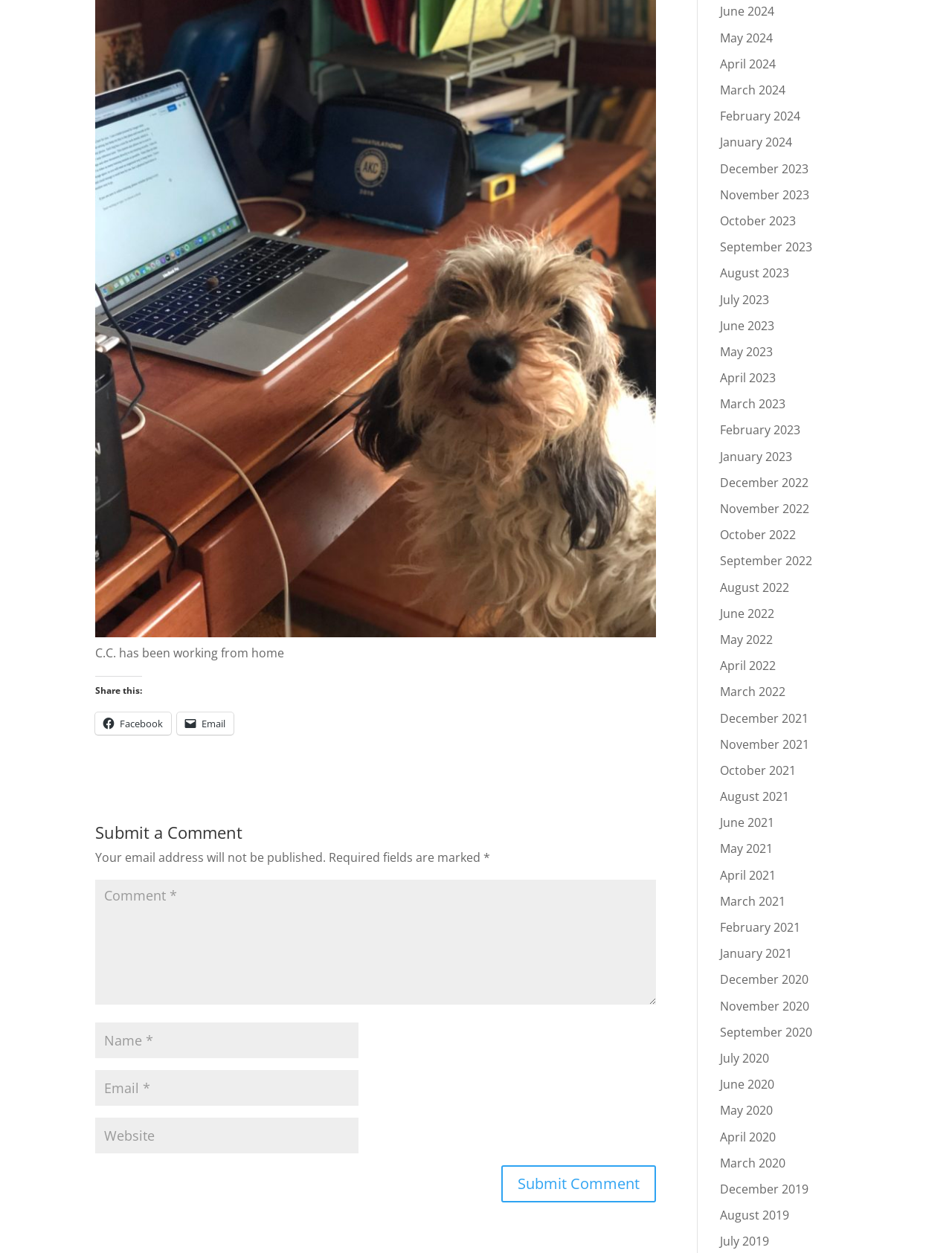Identify and provide the bounding box for the element described by: "input value="Email *" aria-describedby="email-notes" name="email"".

[0.1, 0.854, 0.377, 0.883]